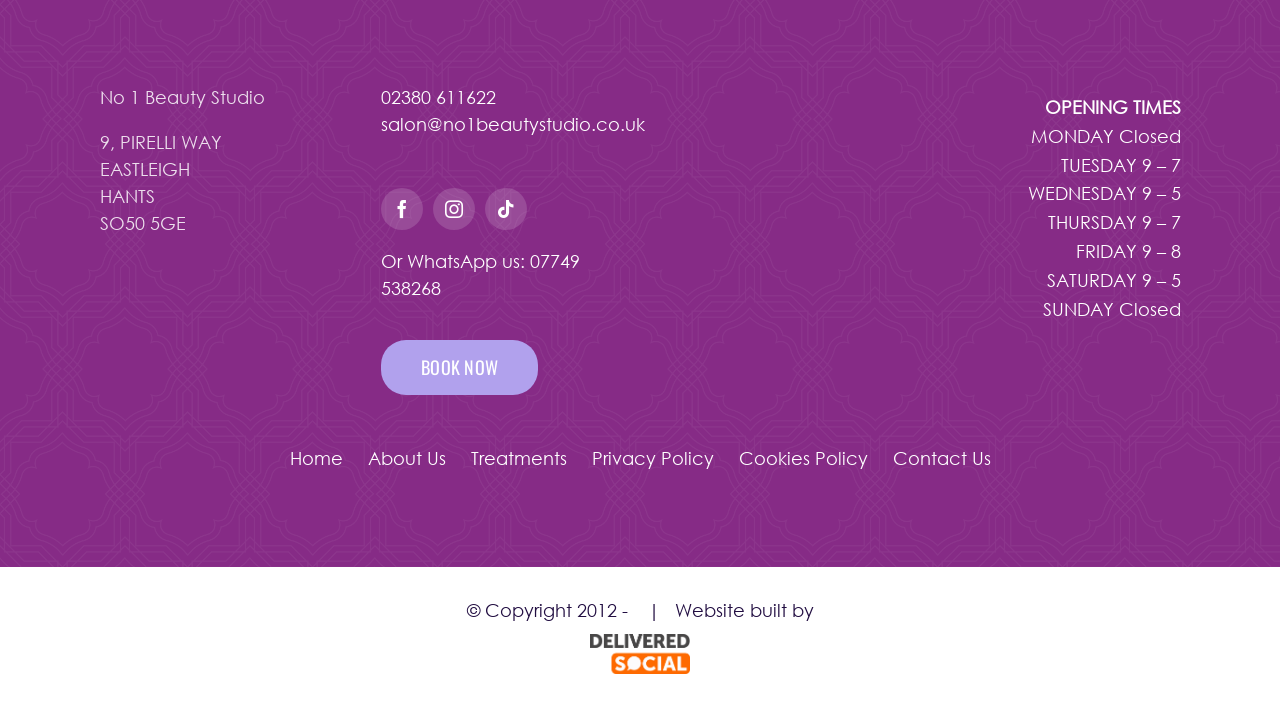Please determine the bounding box coordinates of the section I need to click to accomplish this instruction: "Send an email to the salon".

[0.298, 0.161, 0.504, 0.192]